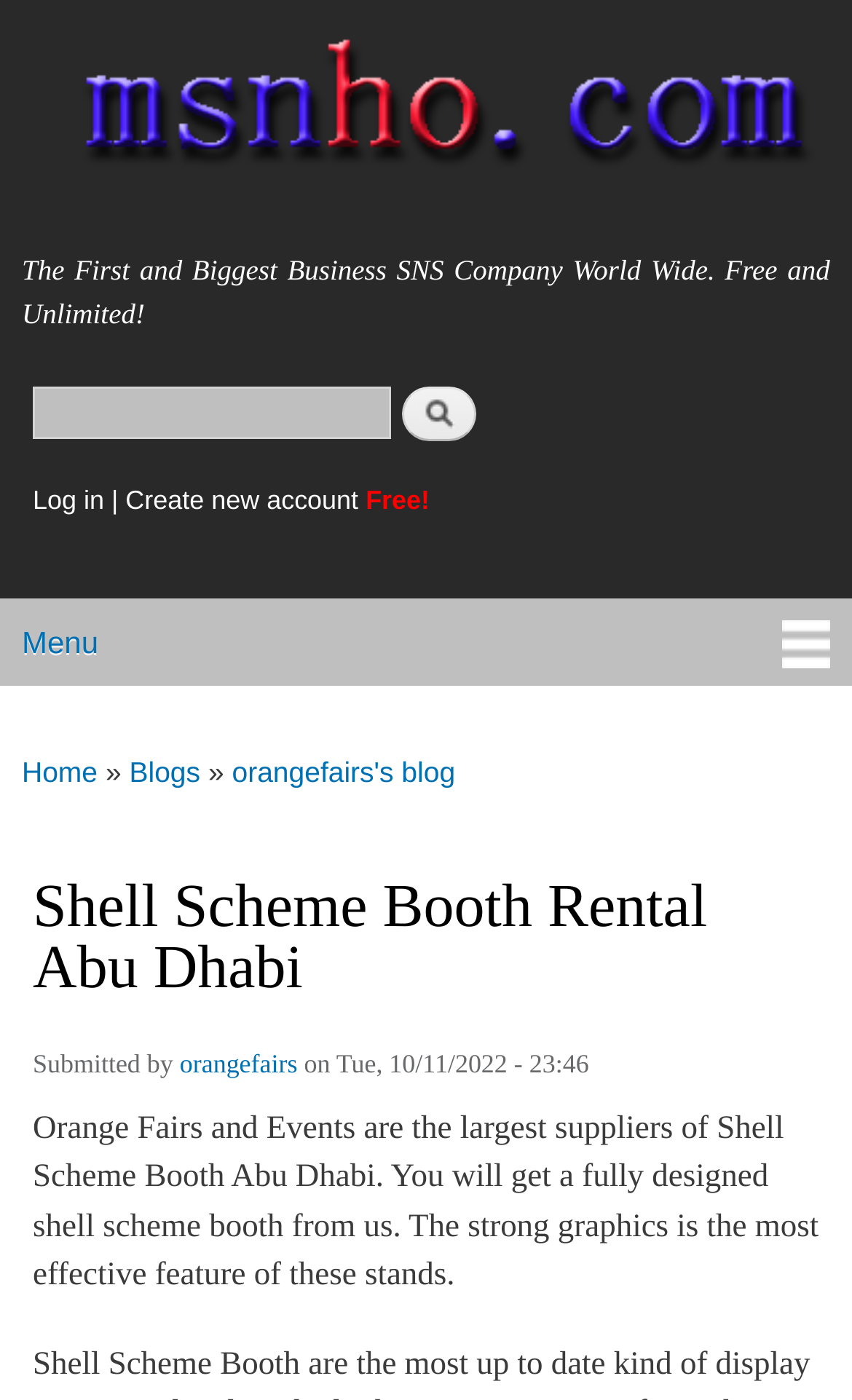Identify and provide the main heading of the webpage.

Shell Scheme Booth Rental Abu Dhabi